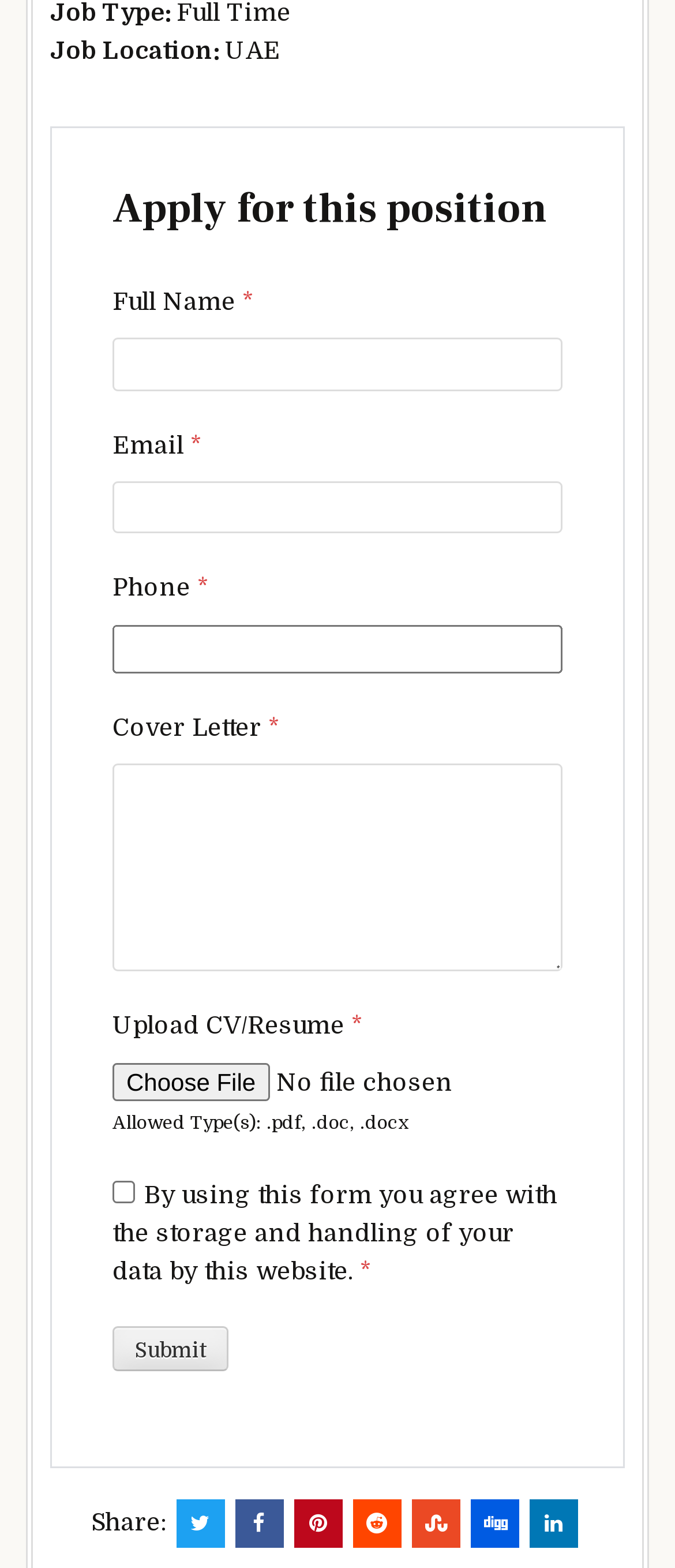Identify the bounding box coordinates of the clickable section necessary to follow the following instruction: "Submit the form". The coordinates should be presented as four float numbers from 0 to 1, i.e., [left, top, right, bottom].

[0.167, 0.846, 0.338, 0.874]